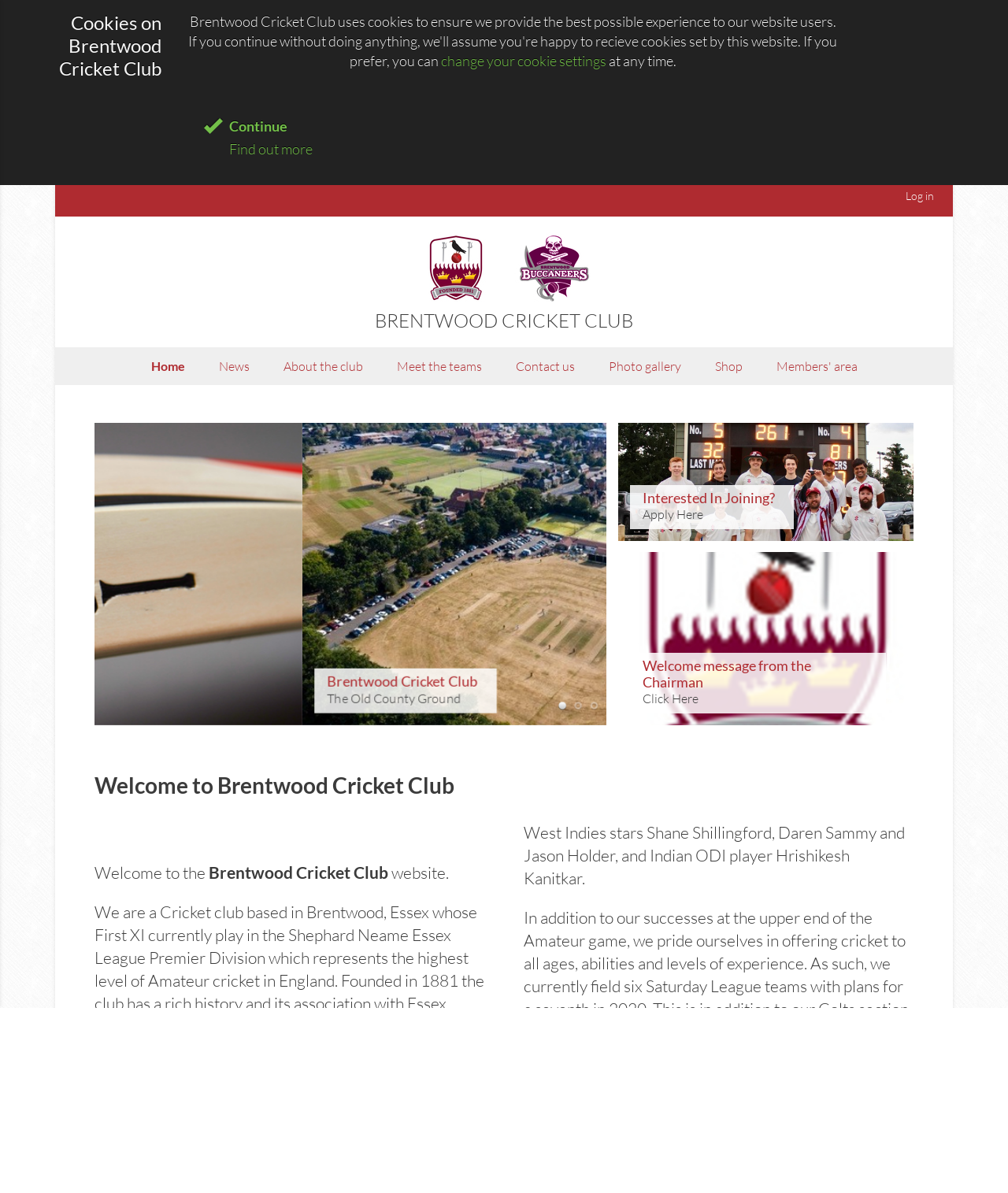Please find the bounding box coordinates in the format (top-left x, top-left y, bottom-right x, bottom-right y) for the given element description. Ensure the coordinates are floating point numbers between 0 and 1. Description: Meet the teams

[0.378, 0.291, 0.493, 0.323]